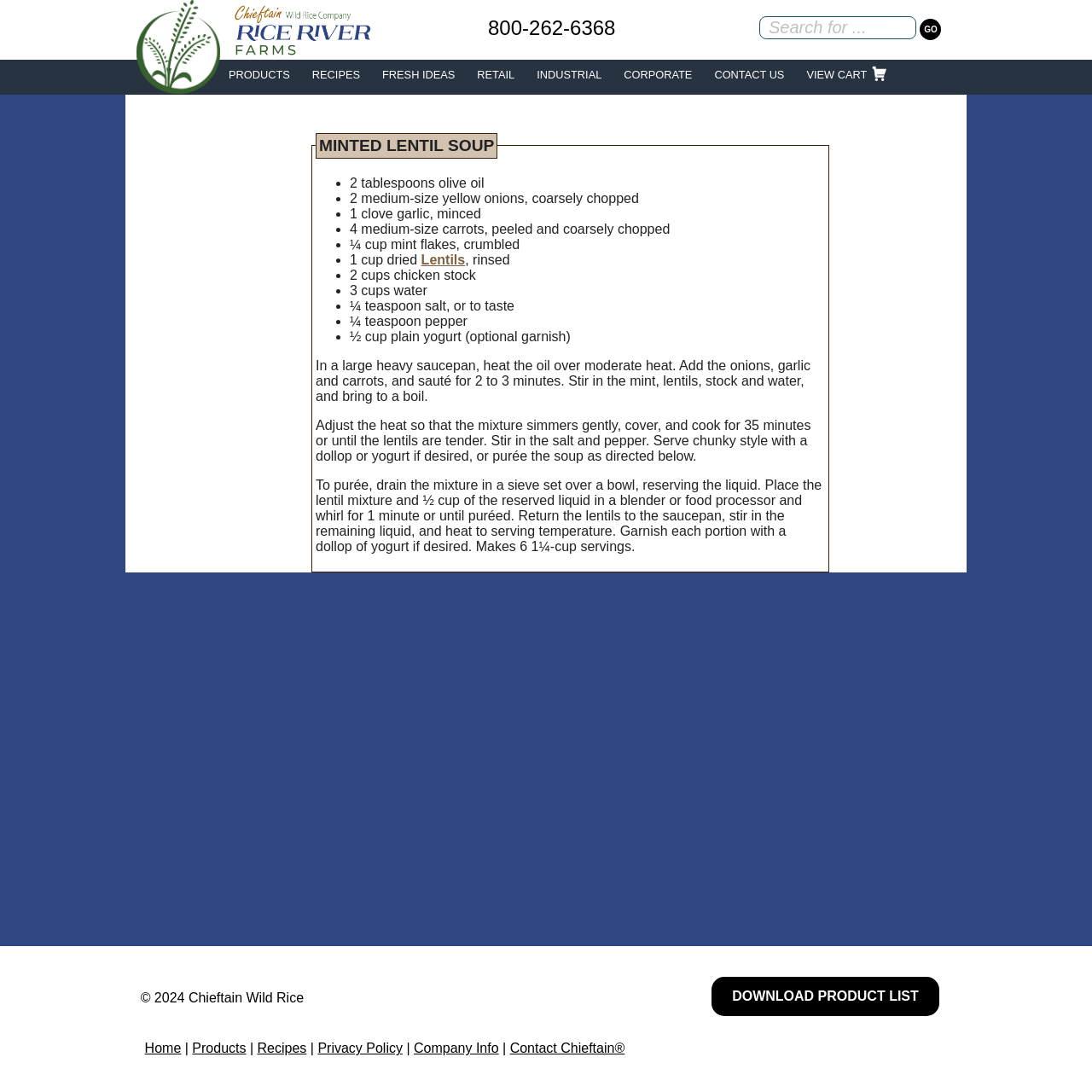Provide a one-word or short-phrase response to the question:
How many servings does the Minted Lentil Soup recipe make?

6